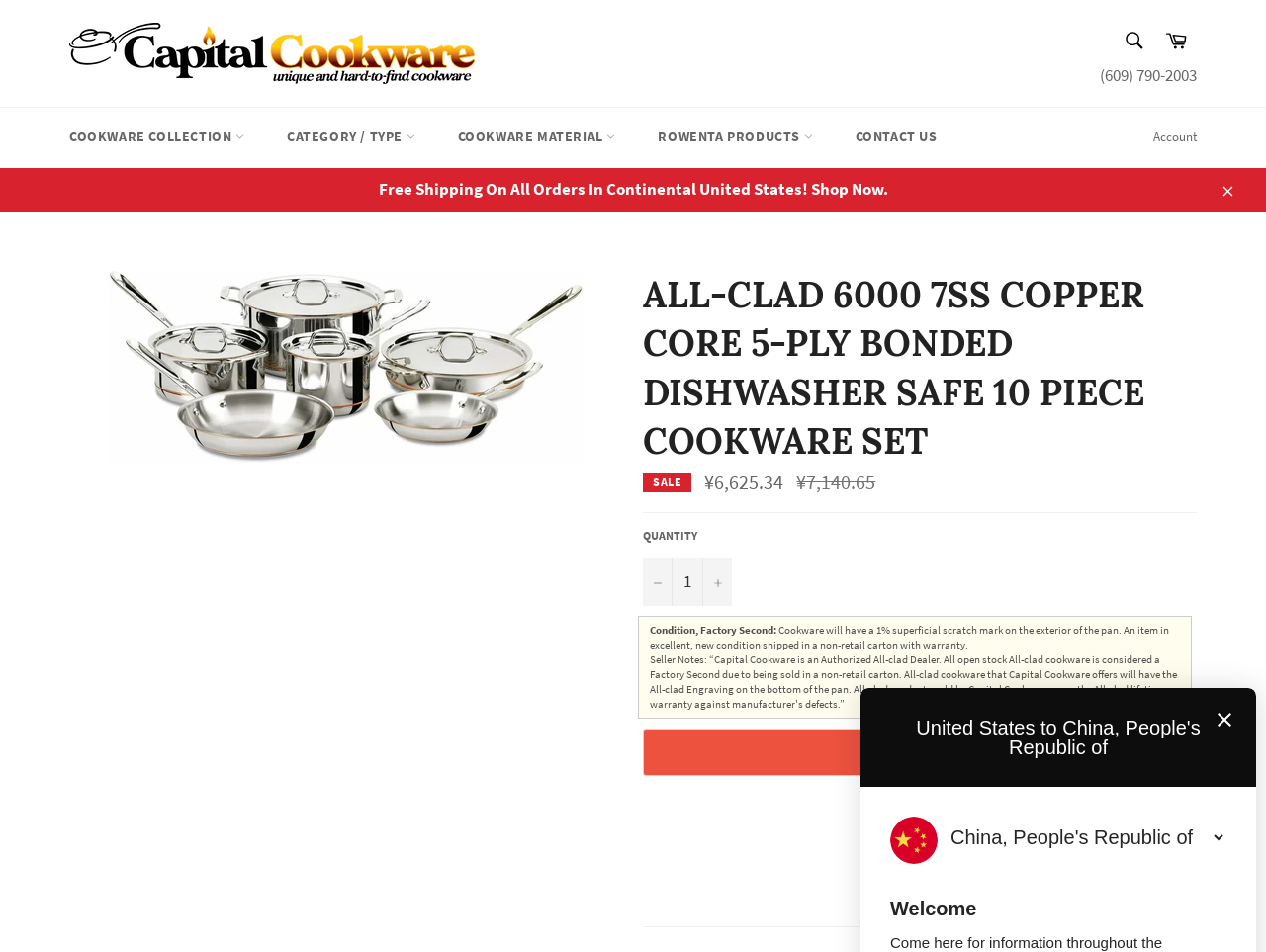Bounding box coordinates must be specified in the format (top-left x, top-left y, bottom-right x, bottom-right y). All values should be floating point numbers between 0 and 1. What are the bounding box coordinates of the UI element described as: alt="Capital Cookware"

[0.055, 0.024, 0.376, 0.088]